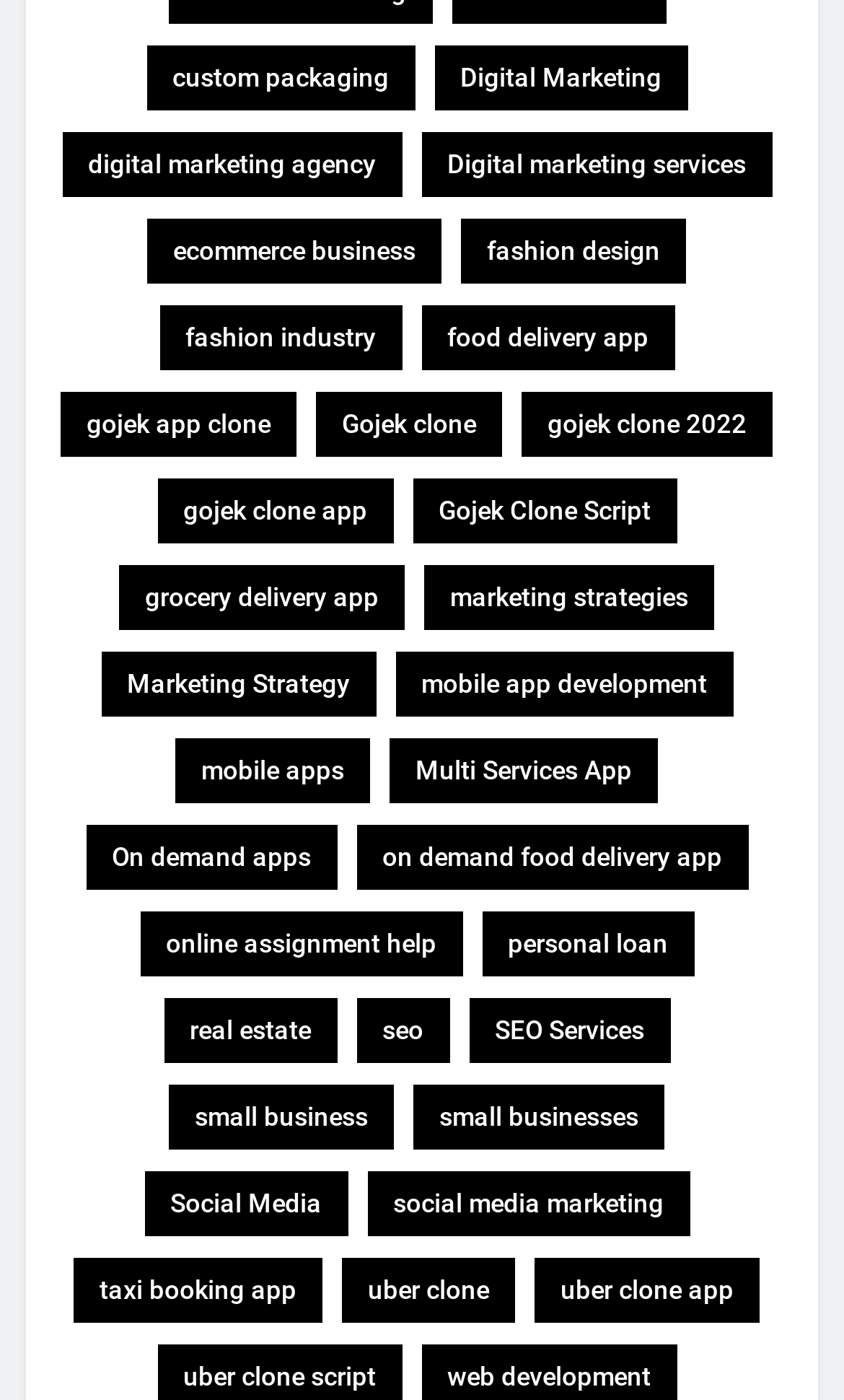Reply to the question with a single word or phrase:
How many links are on the webpage?

315